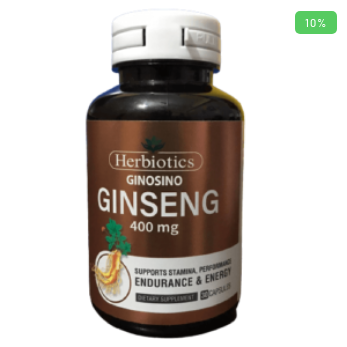Answer this question using a single word or a brief phrase:
How much Ginseng is in each serving?

400 mg